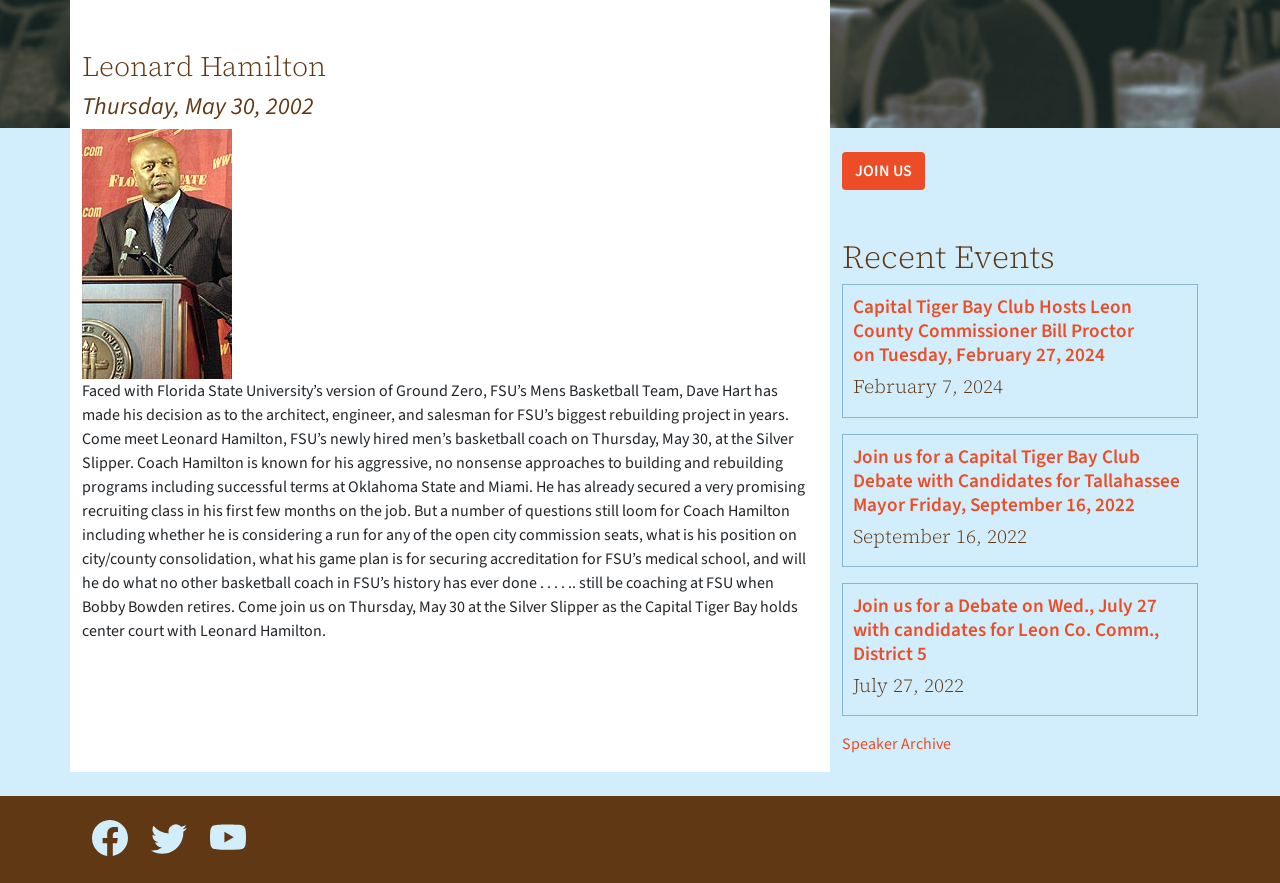Given the element description, predict the bounding box coordinates in the format (top-left x, top-left y, bottom-right x, bottom-right y), using floating point numbers between 0 and 1: Speaker Archive

[0.658, 0.83, 0.743, 0.855]